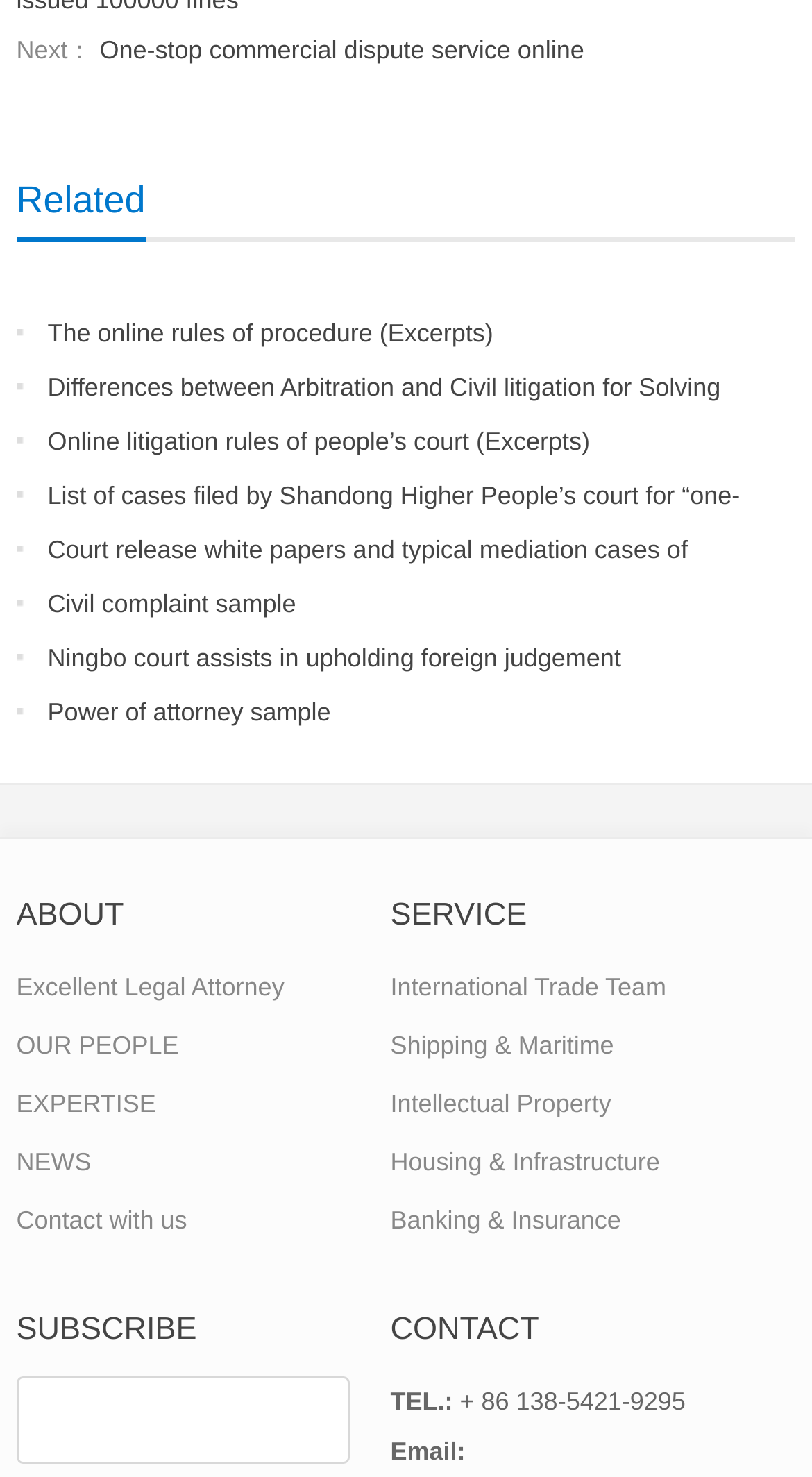What is the purpose of the textbox?
Refer to the image and give a detailed answer to the query.

The textbox is located under the 'SUBSCRIBE' heading, suggesting that its purpose is to allow users to subscribe to a newsletter or service by entering their email address or other contact information.